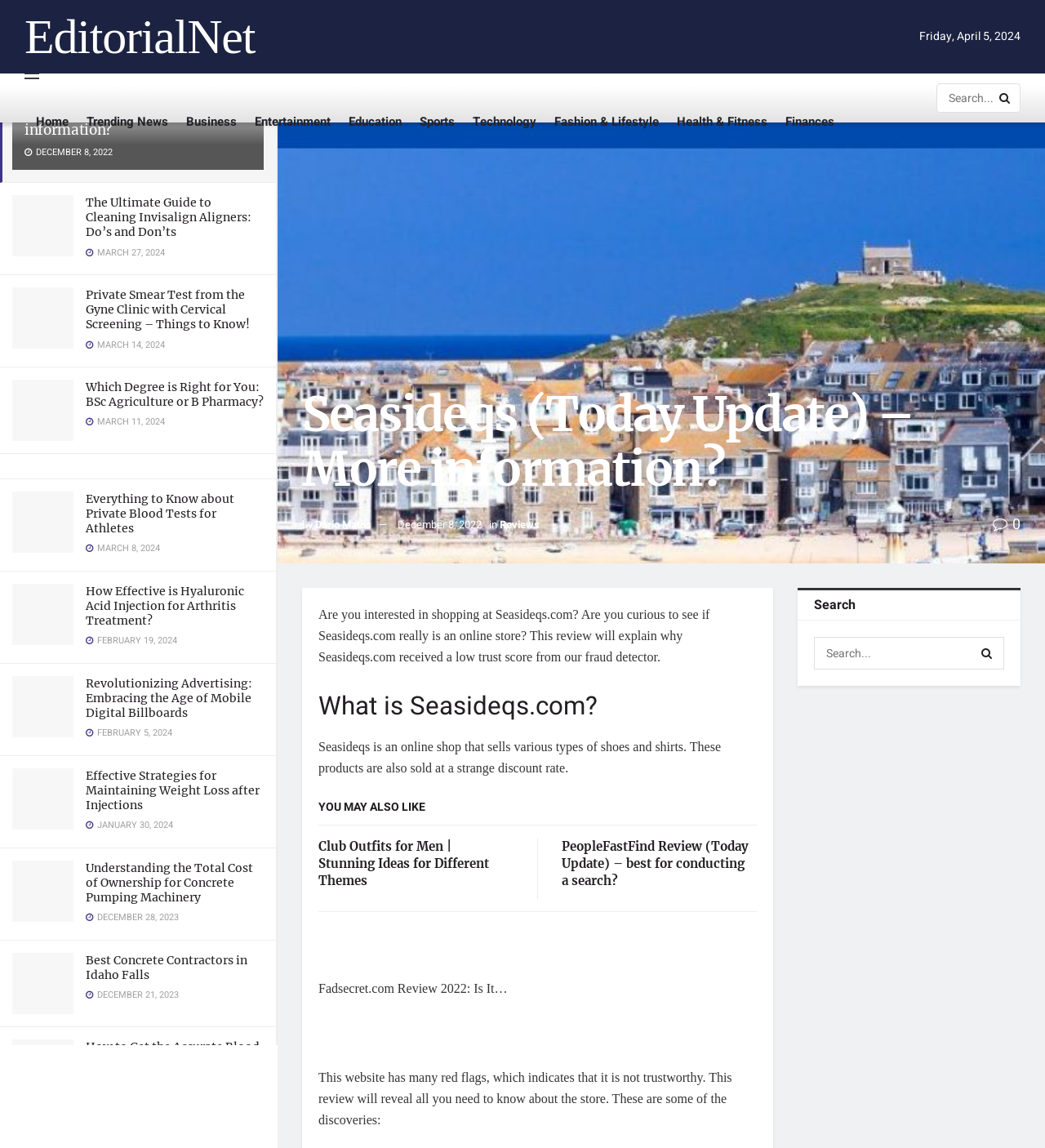What is the date of the first news article?
Using the visual information from the image, give a one-word or short-phrase answer.

DECEMBER 8, 2022